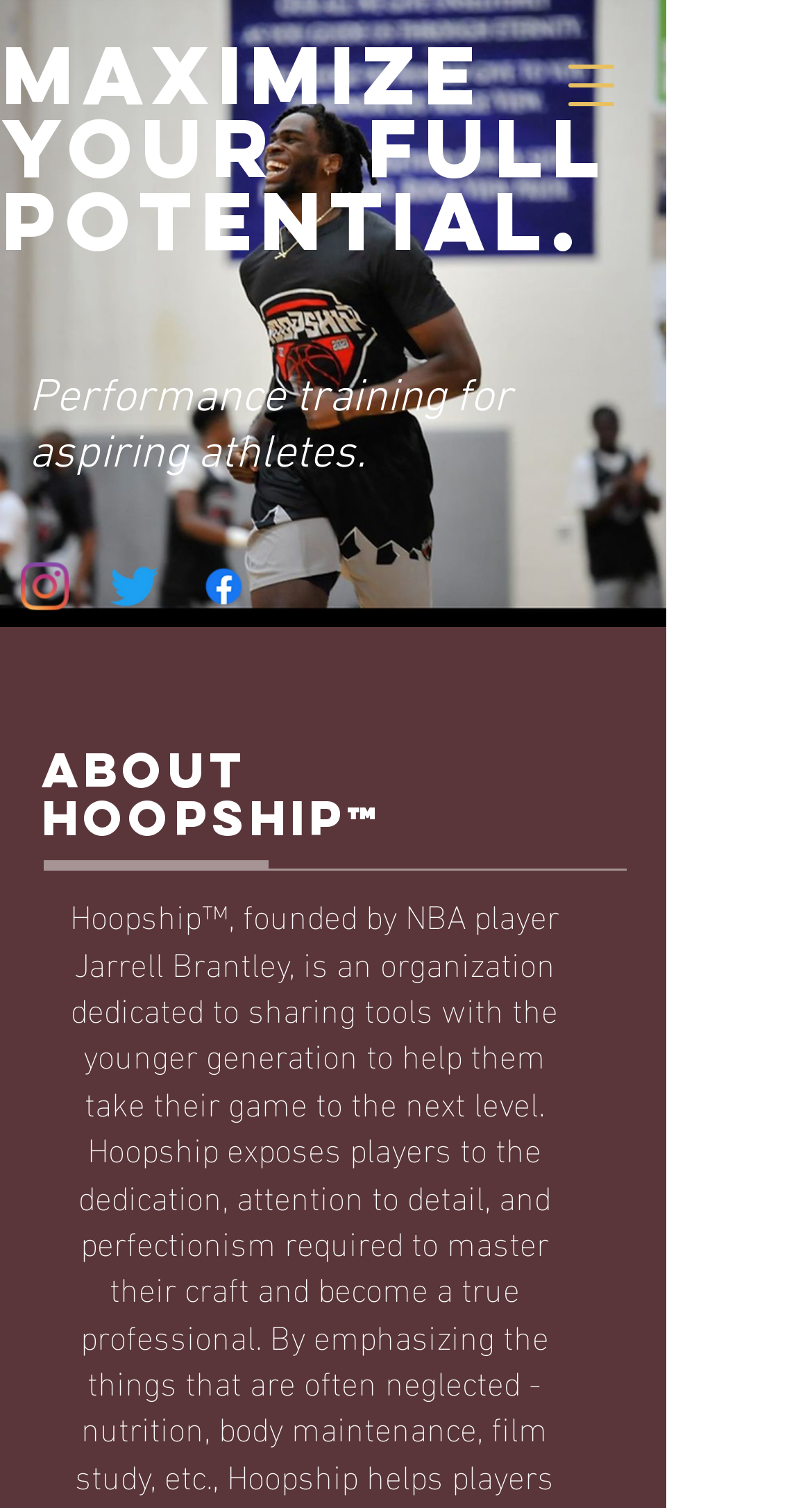Examine the image carefully and respond to the question with a detailed answer: 
What is the topic of the section below the social bar?

The section below the social bar has a heading that says 'ABOUT Hoopship™', which suggests that this section is about providing information about Hoopship, its mission, values, or other related details.